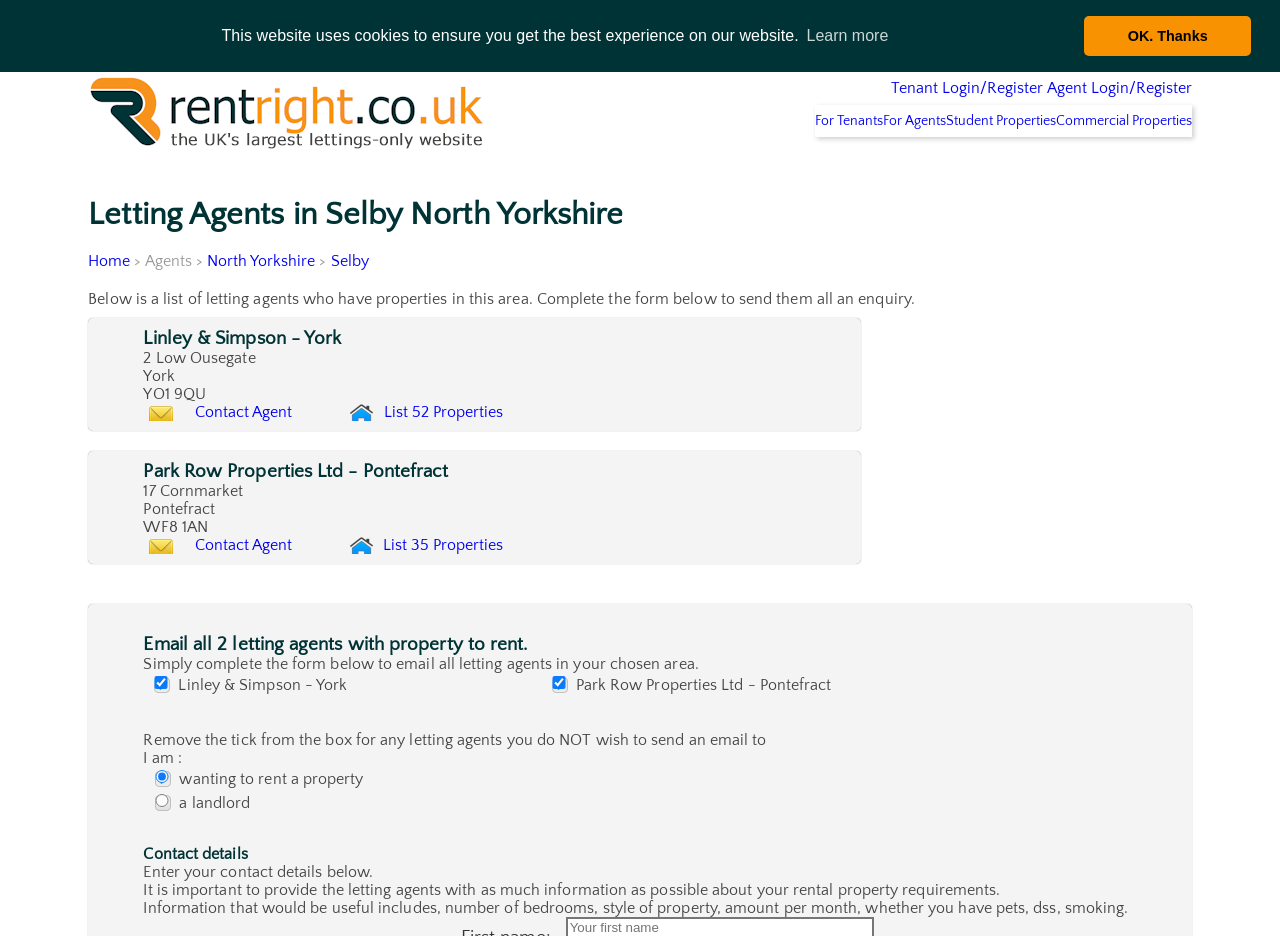Please give the bounding box coordinates of the area that should be clicked to fulfill the following instruction: "Click the link 'Erstes Unterforum'". The coordinates should be in the format of four float numbers from 0 to 1, i.e., [left, top, right, bottom].

None